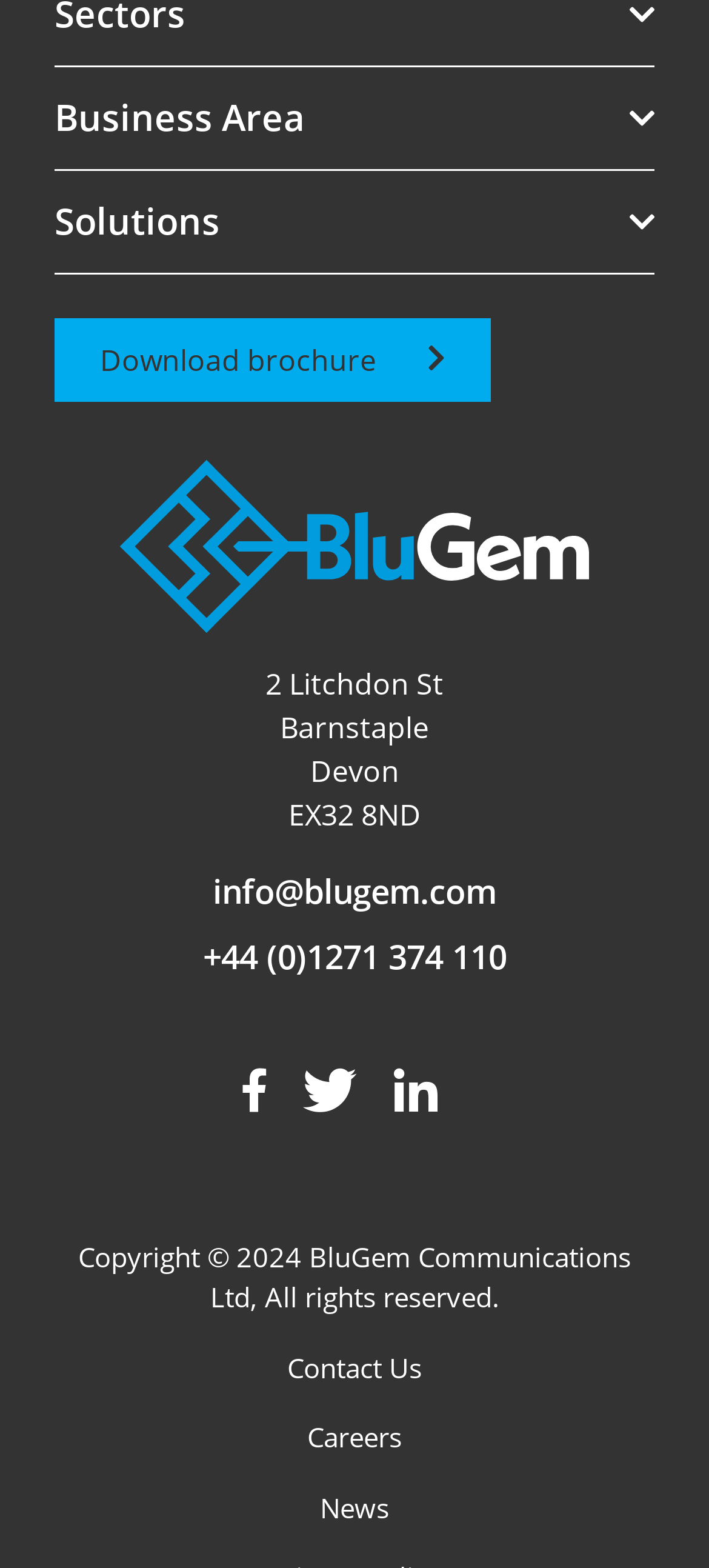Can you look at the image and give a comprehensive answer to the question:
What is the phone number of BluGem Communications Ltd?

I found the phone number information in the link element at the bottom of the page, which is '+44 (0)1271 374 110'.